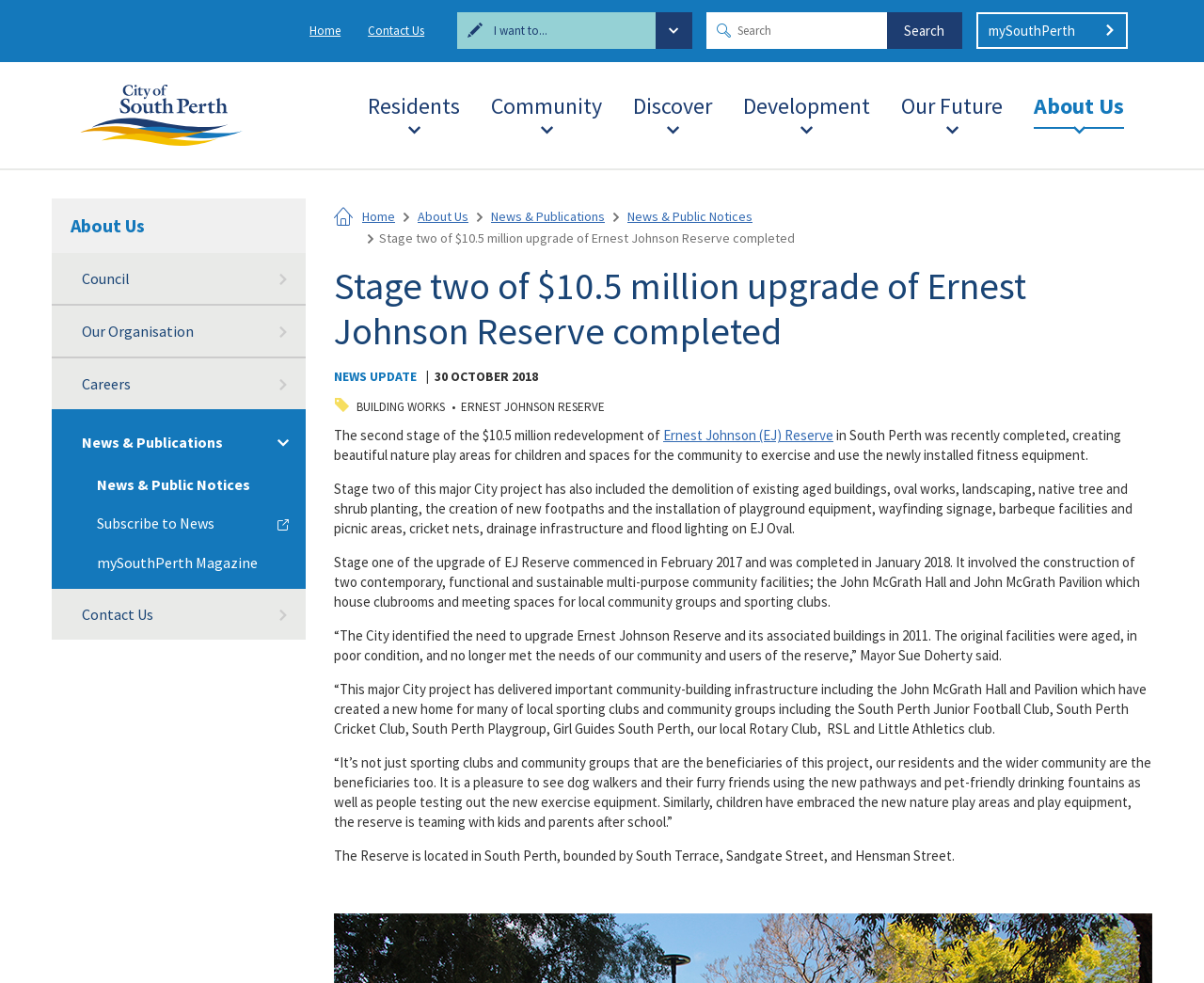What is the search term placeholder text?
Based on the image, provide your answer in one word or phrase.

Enter your search term